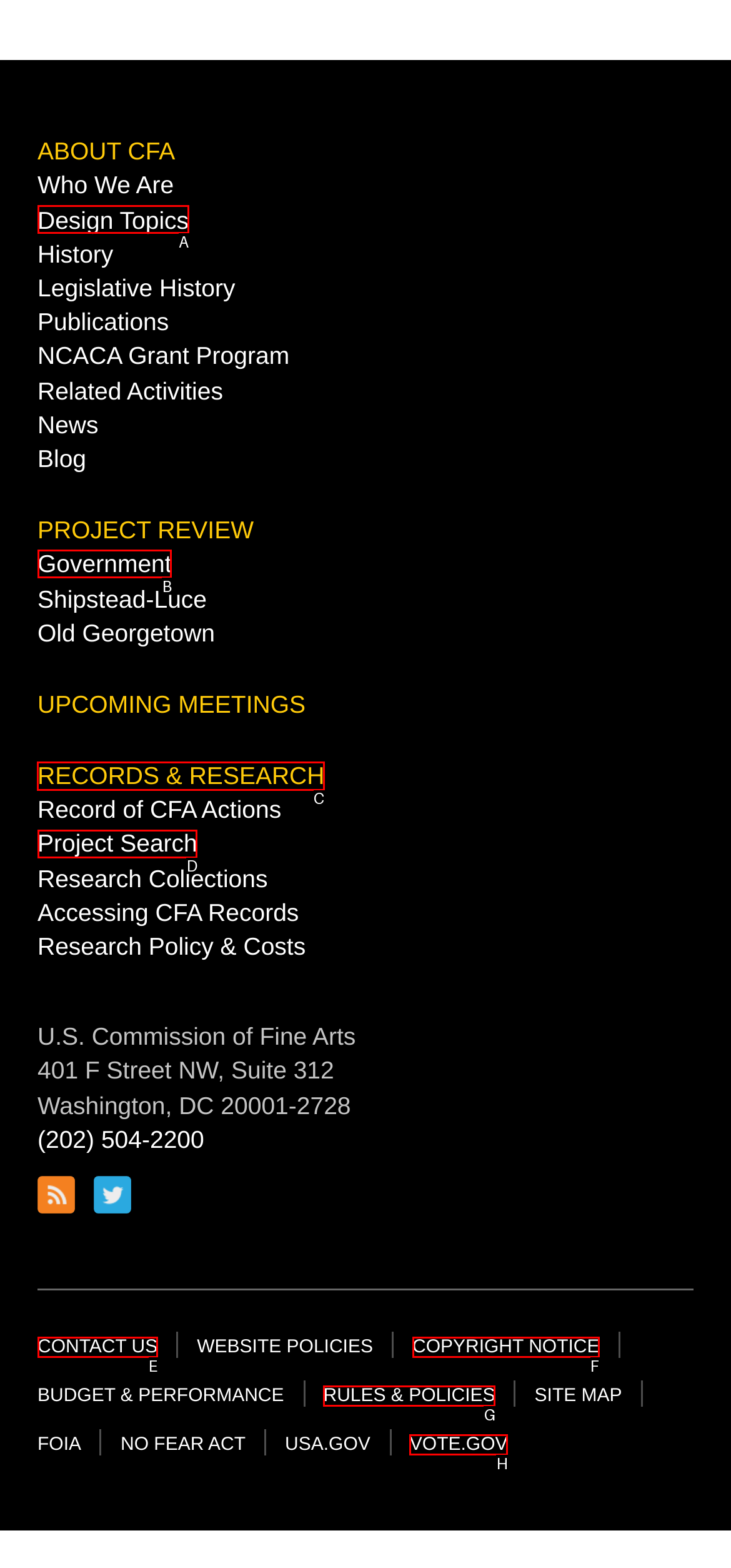To perform the task "View RECORDS & RESEARCH", which UI element's letter should you select? Provide the letter directly.

C